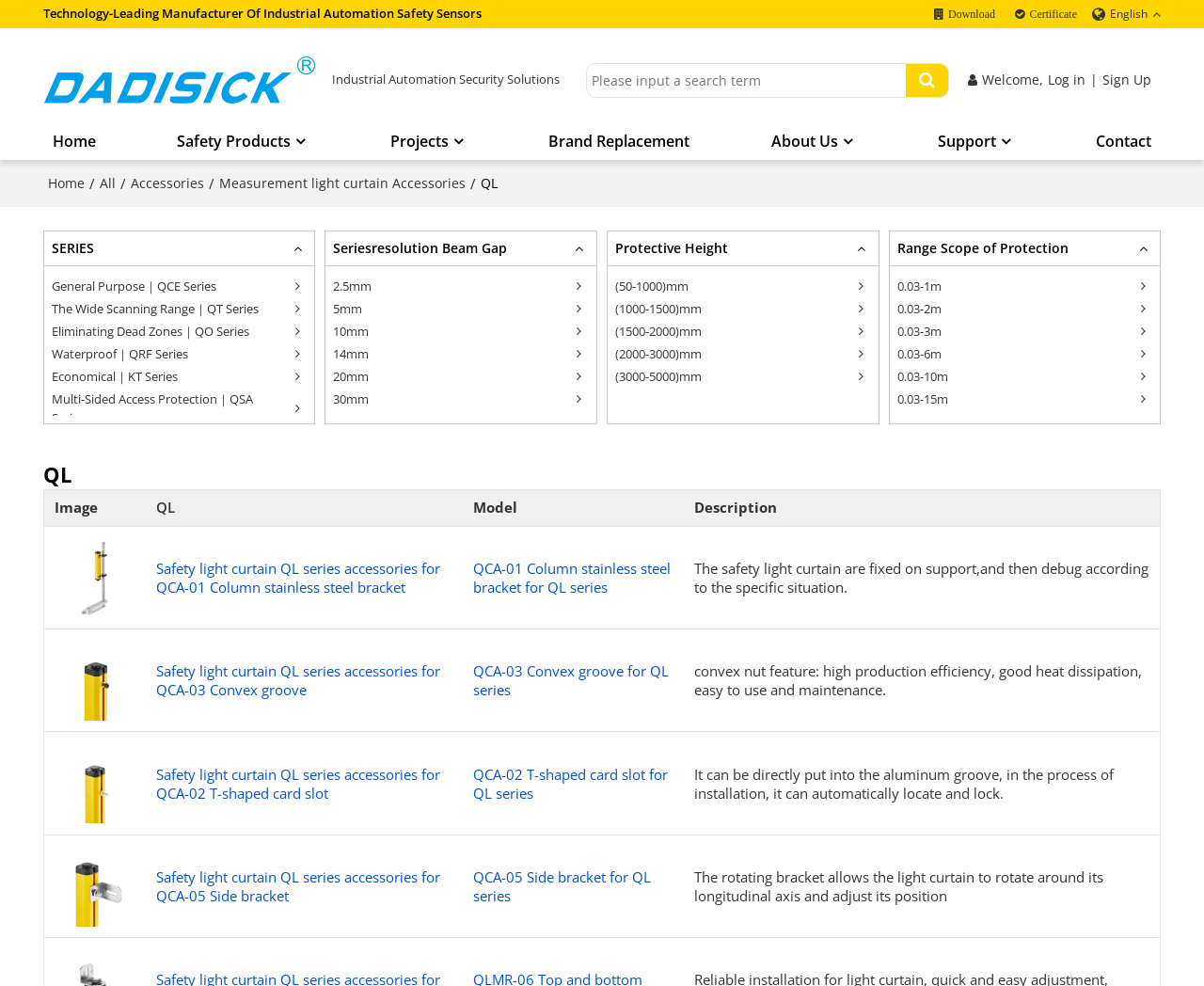Please find the bounding box coordinates of the element that must be clicked to perform the given instruction: "Search for a term". The coordinates should be four float numbers from 0 to 1, i.e., [left, top, right, bottom].

[0.488, 0.064, 0.753, 0.098]